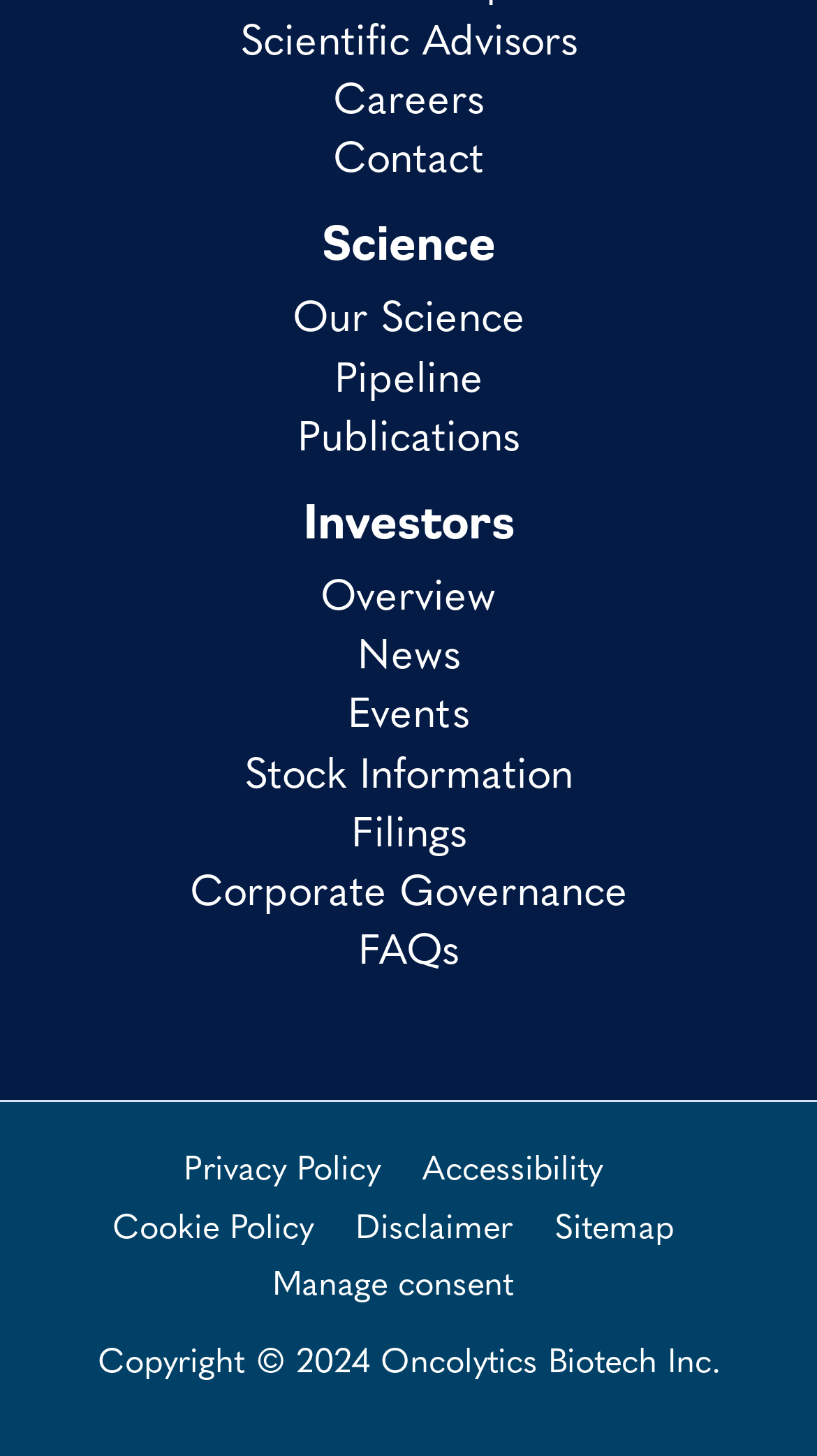Please respond to the question with a concise word or phrase:
How many links are there in the footer?

11